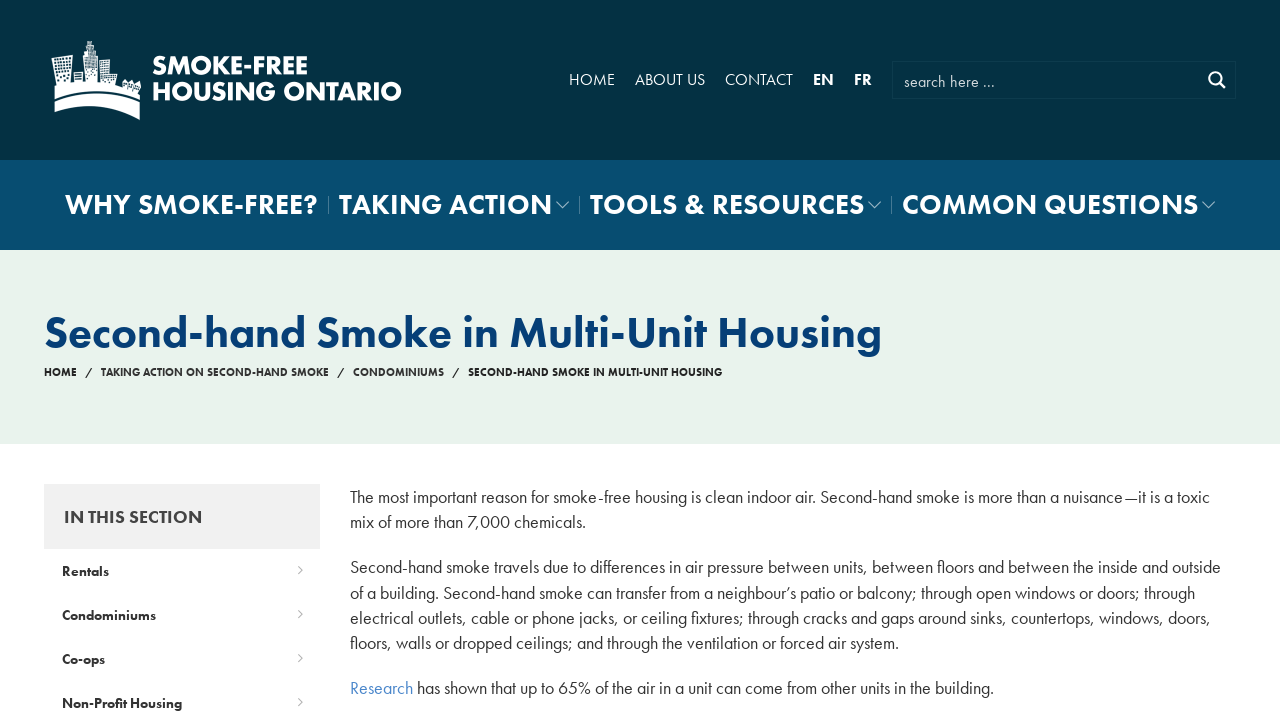What is the main topic of the webpage?
Using the image as a reference, answer the question in detail.

The main topic of the webpage is indicated by the heading 'Second-hand Smoke in Multi-Unit Housing' located at the top of the webpage. The webpage provides information and resources related to second-hand smoke in multi-unit housing.